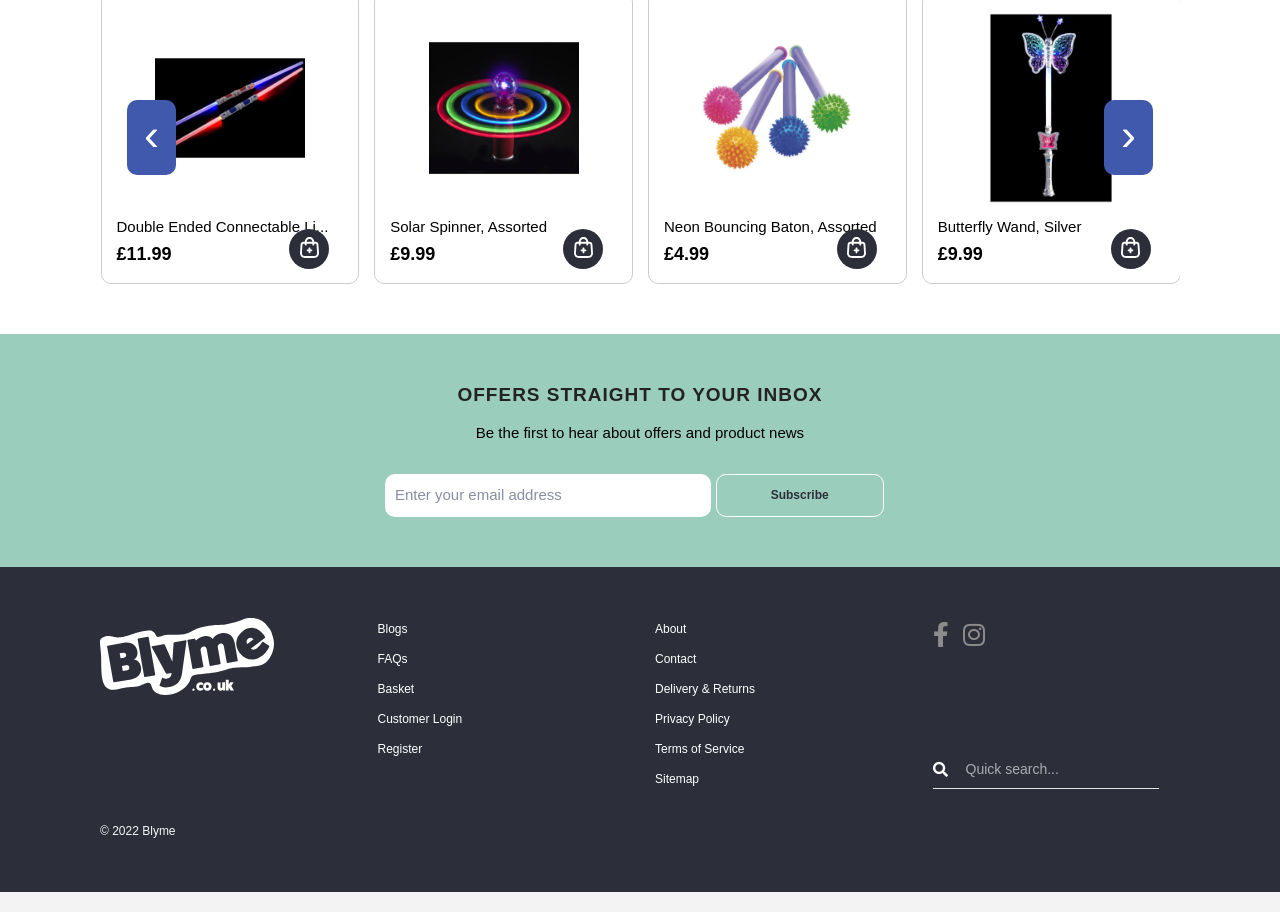Answer the following inquiry with a single word or phrase:
How many navigation links are there at the bottom of the page?

11